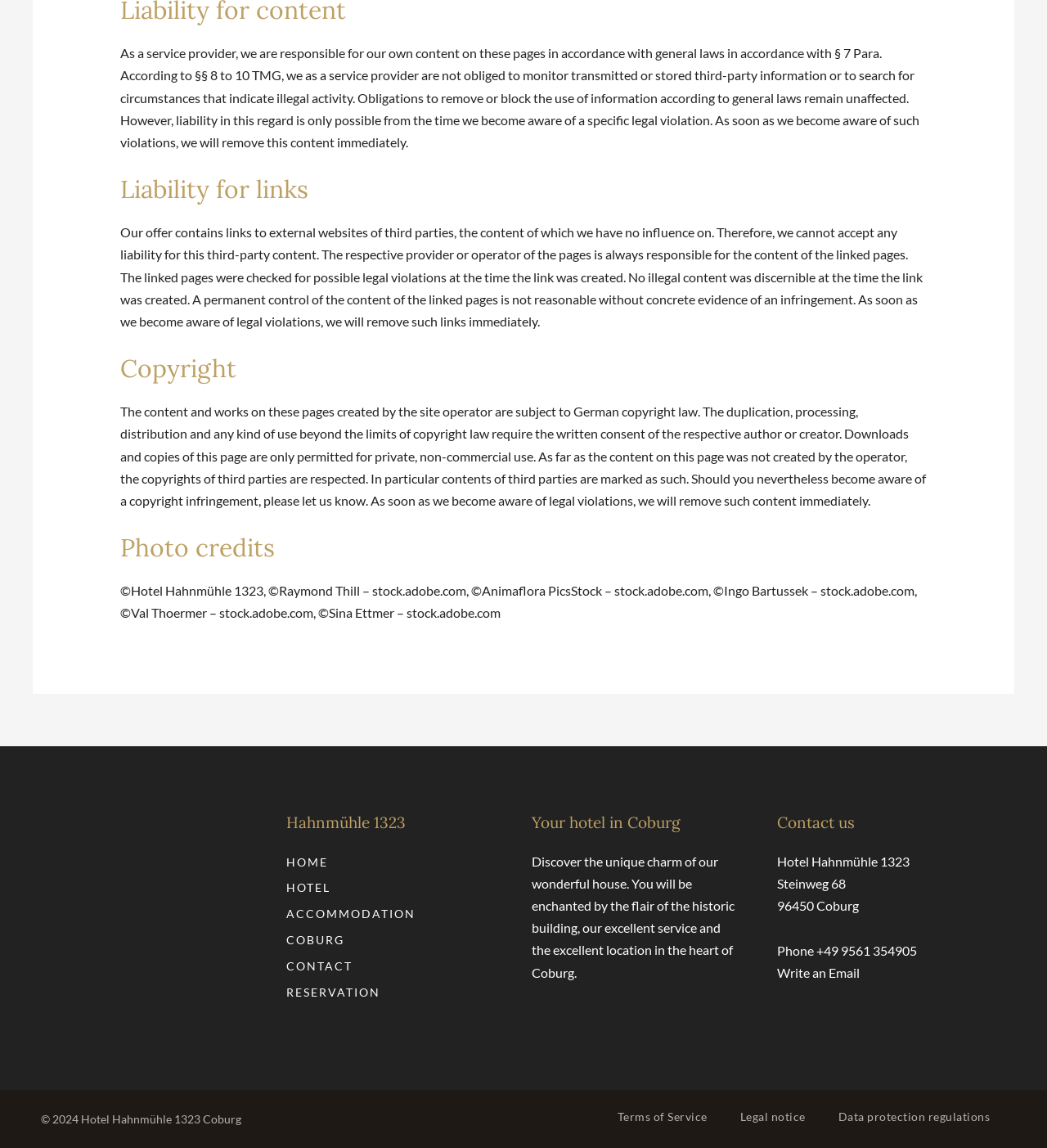How many links are there in the menu?
Deliver a detailed and extensive answer to the question.

I found the answer by looking at the navigation element 'Menu' which contains 5 link elements: 'HOME', 'HOTEL', 'ACCOMMODATION', 'COBURG', and 'CONTACT', indicating that there are 5 links in the menu.